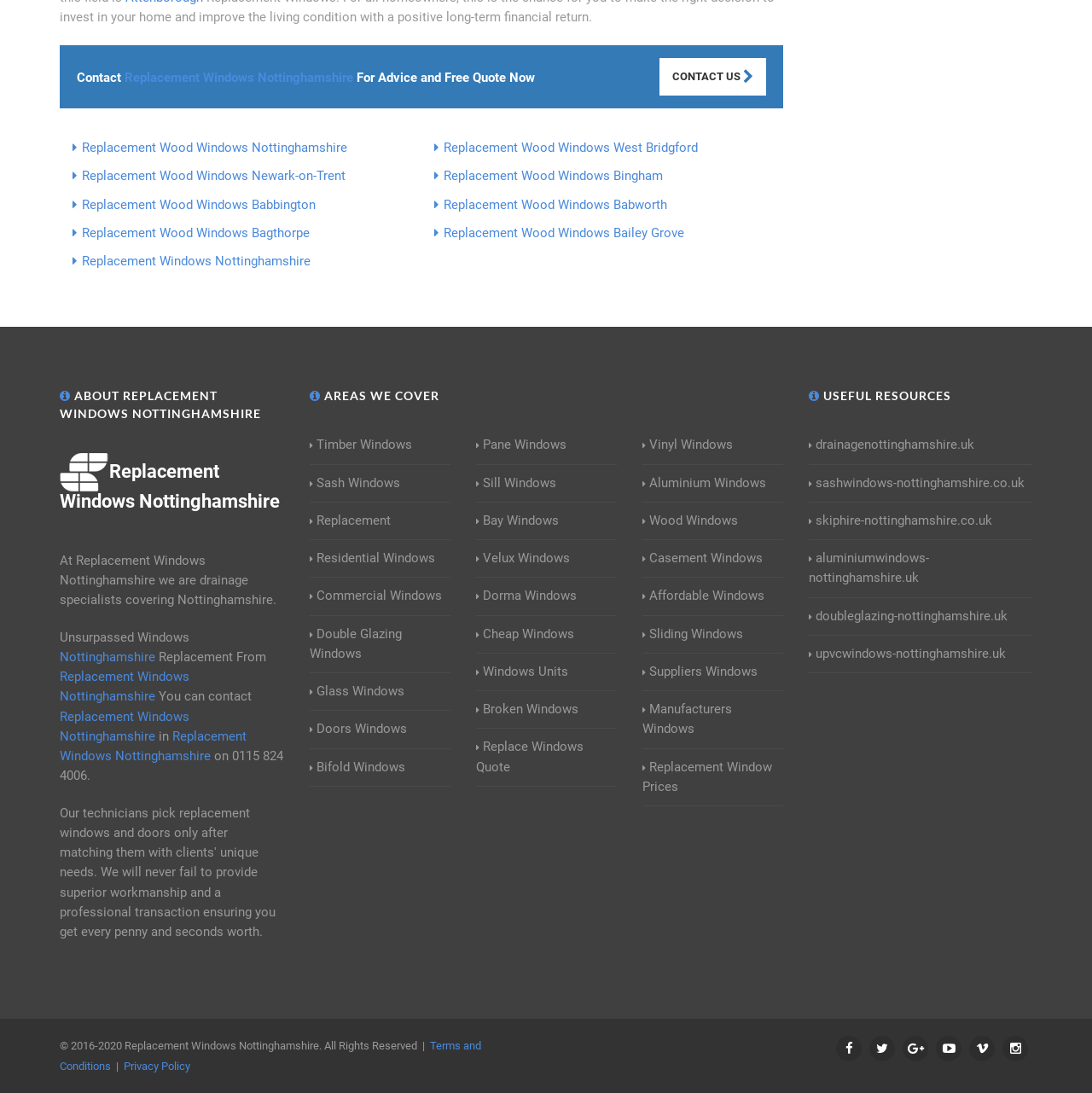Could you find the bounding box coordinates of the clickable area to complete this instruction: "Click on CONTACT US"?

[0.604, 0.053, 0.701, 0.087]